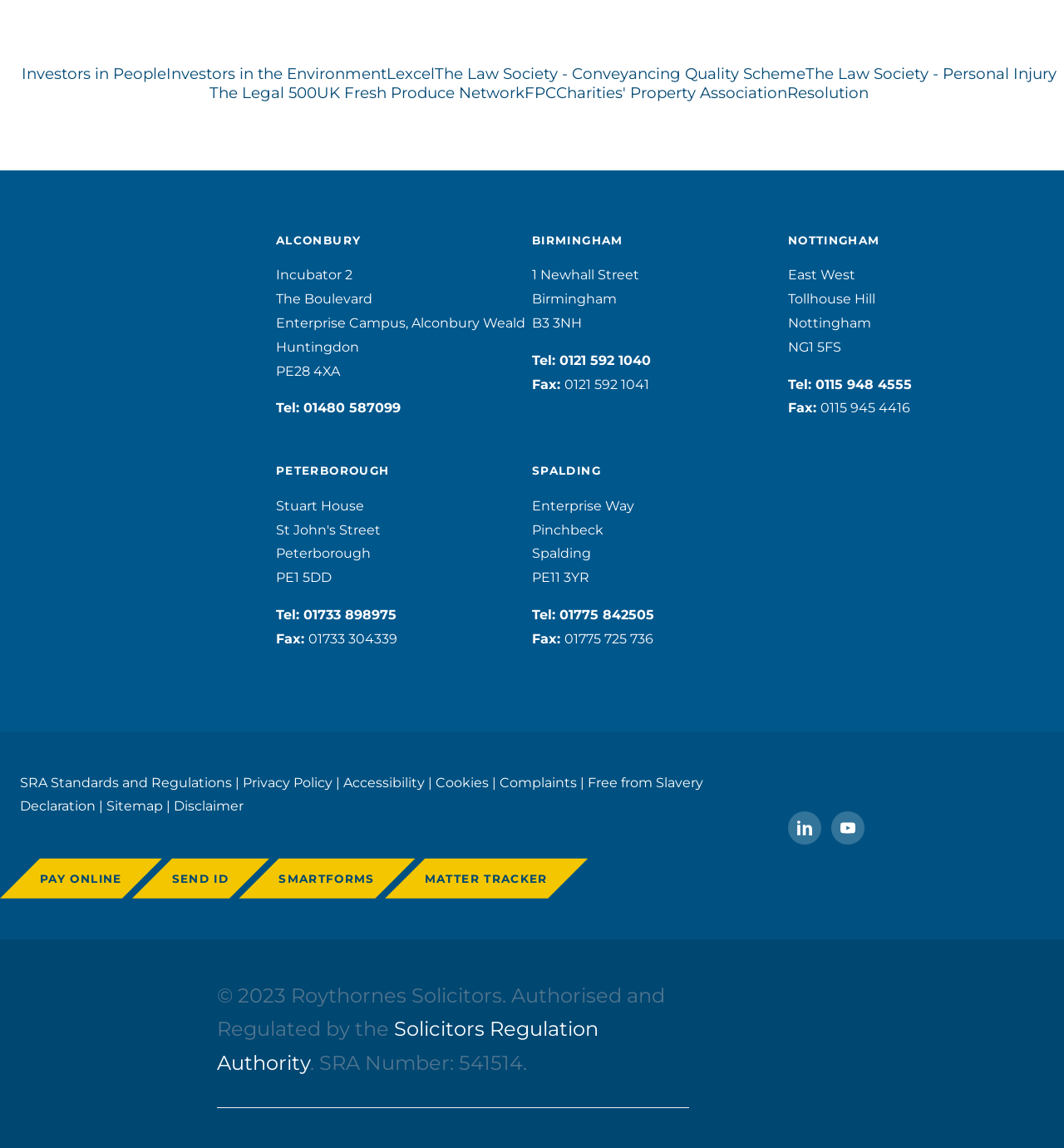Pinpoint the bounding box coordinates of the clickable element needed to complete the instruction: "Pay online". The coordinates should be provided as four float numbers between 0 and 1: [left, top, right, bottom].

[0.019, 0.748, 0.133, 0.783]